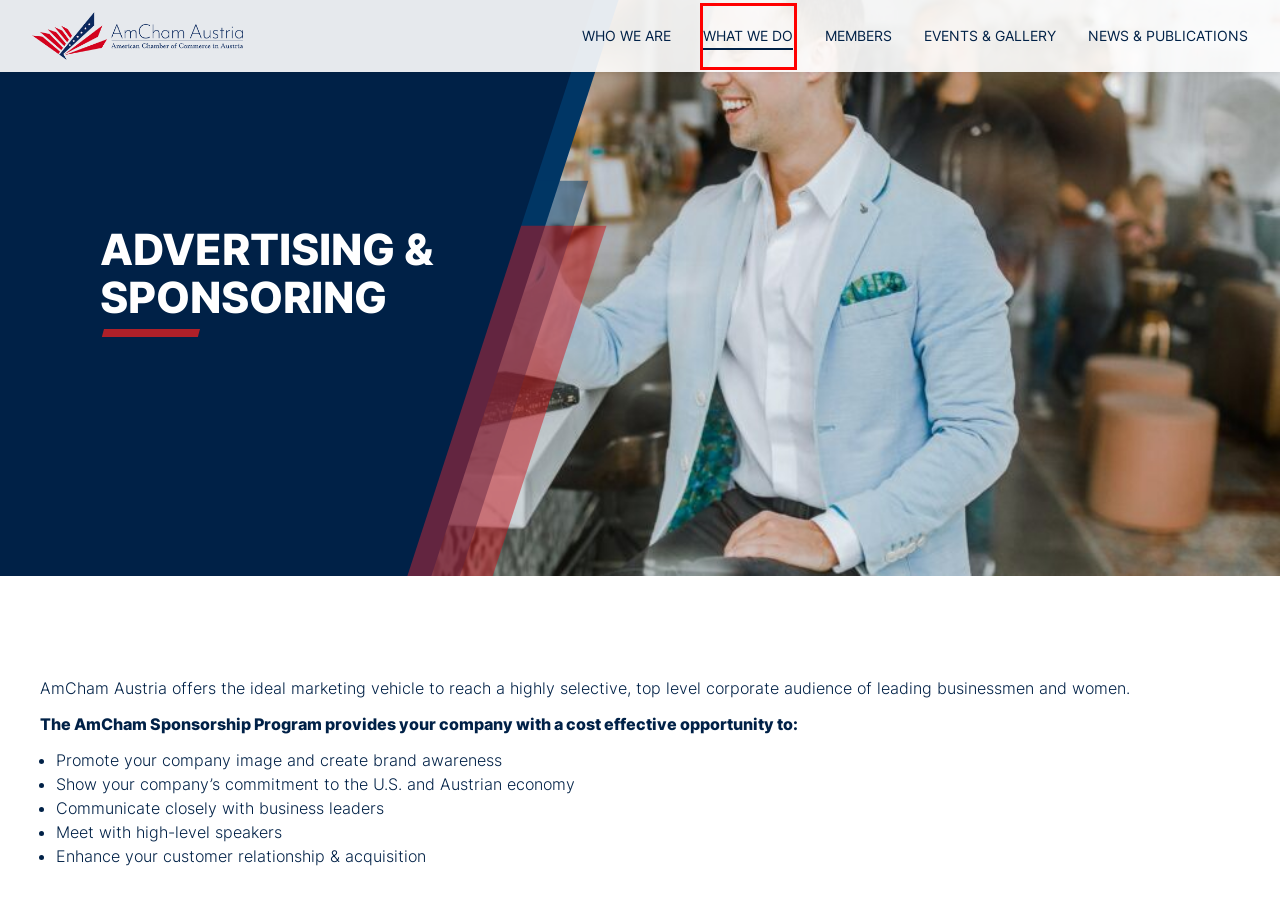Examine the webpage screenshot and identify the UI element enclosed in the red bounding box. Pick the webpage description that most accurately matches the new webpage after clicking the selected element. Here are the candidates:
A. Events & Gallery - AmCham Austria
B. What we do - AmCham Austria
C. ‎AmCham Austria im App Store
D. Home - AmCham Austria
E. Who we are - AmCham Austria
F. News & Publications - AmCham Austria
G. Imprint - AmCham Austria
H. Members - AmCham Austria

B